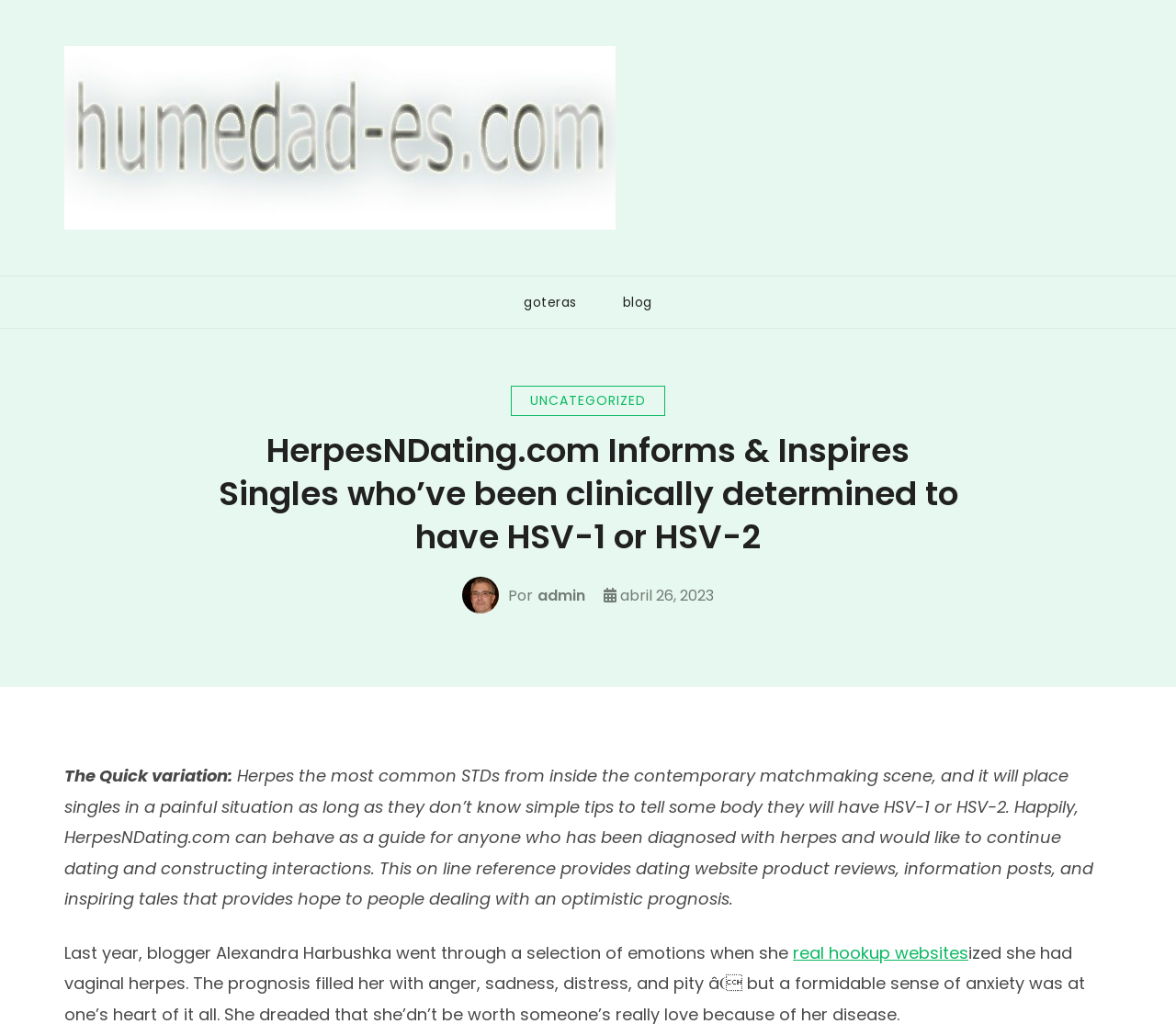Identify and extract the main heading of the webpage.

HerpesNDating.com Informs & Inspires Singles who’ve been clinically determined to have HSV-1 or HSV-2